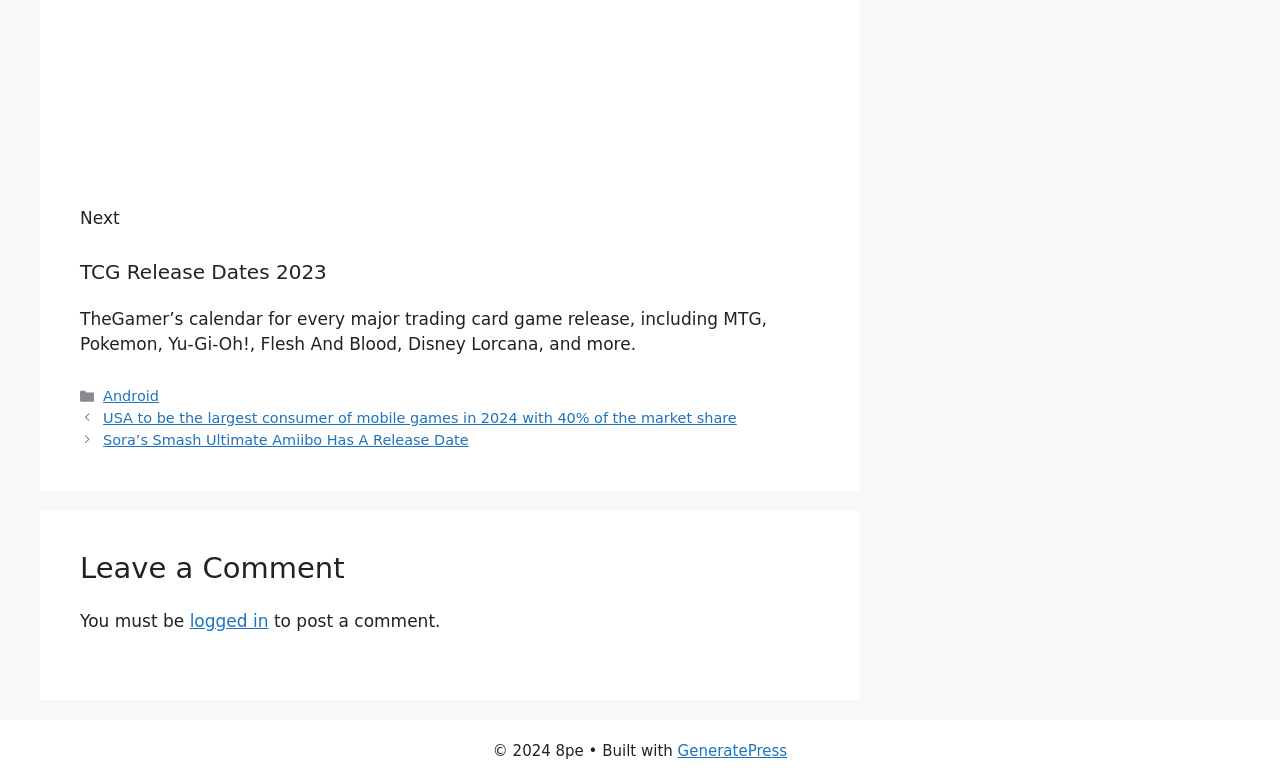What is the topic of the calendar?
Give a detailed response to the question by analyzing the screenshot.

The topic of the calendar can be determined by looking at the heading 'TCG Release Dates 2023' which is located at the top of the webpage, indicating that the calendar is related to the release dates of trading card games.